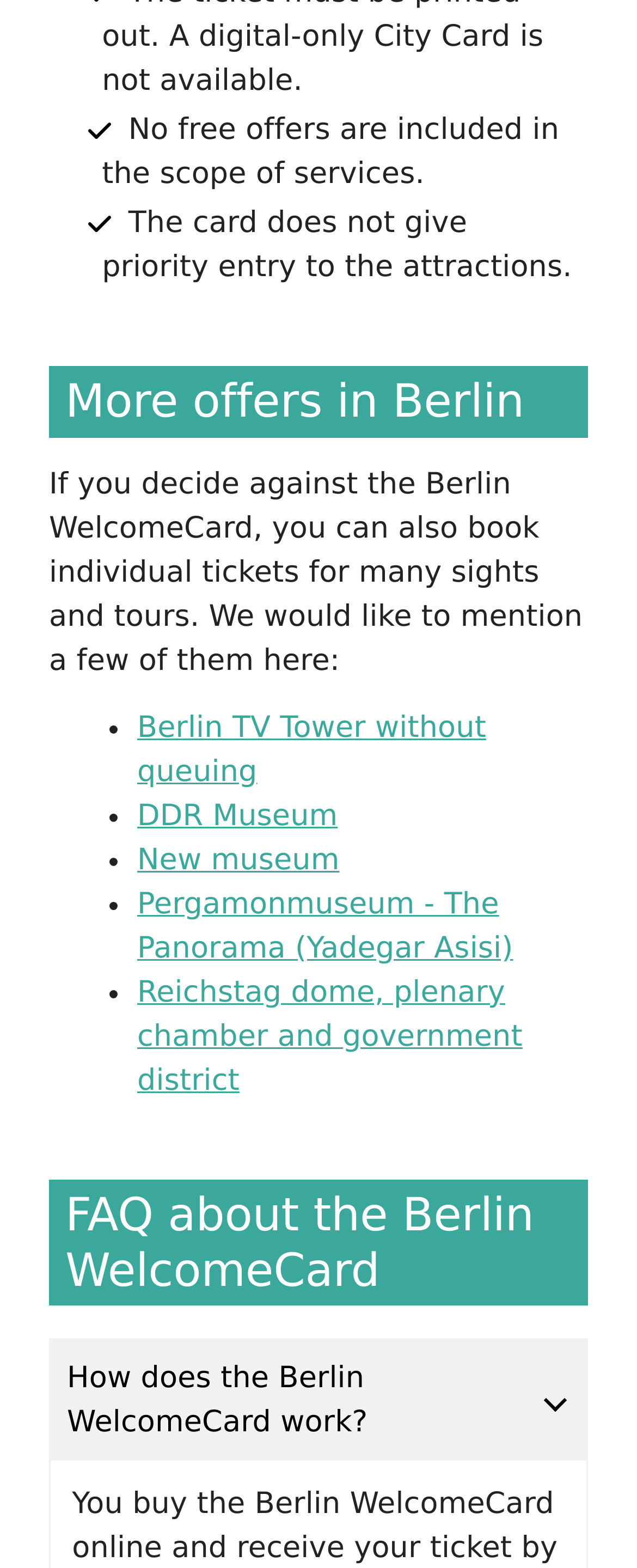Please find the bounding box coordinates (top-left x, top-left y, bottom-right x, bottom-right y) in the screenshot for the UI element described as follows: Subscribe

None